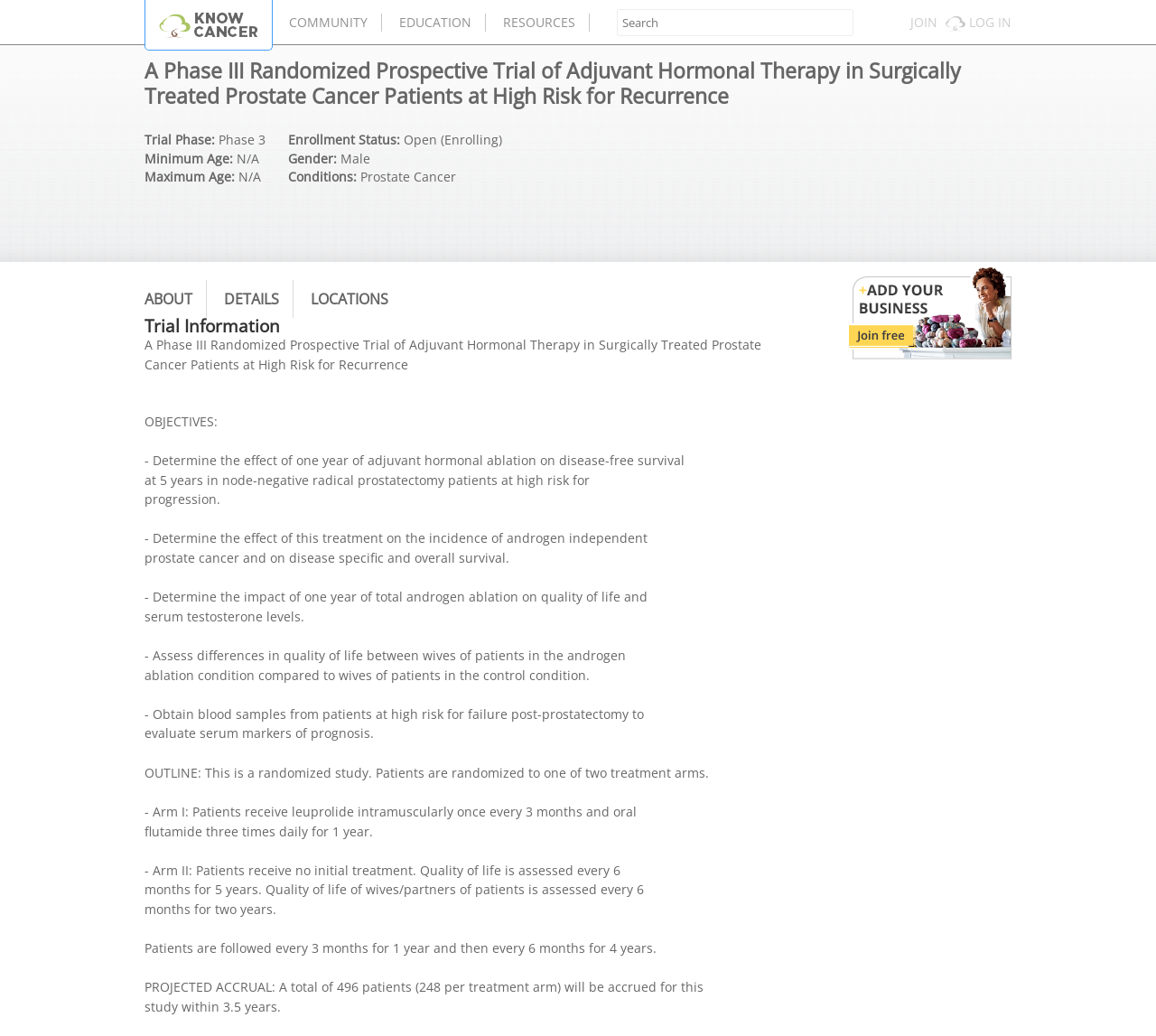Please find the bounding box coordinates of the element that you should click to achieve the following instruction: "Read about the objectives". The coordinates should be presented as four float numbers between 0 and 1: [left, top, right, bottom].

[0.125, 0.398, 0.188, 0.415]